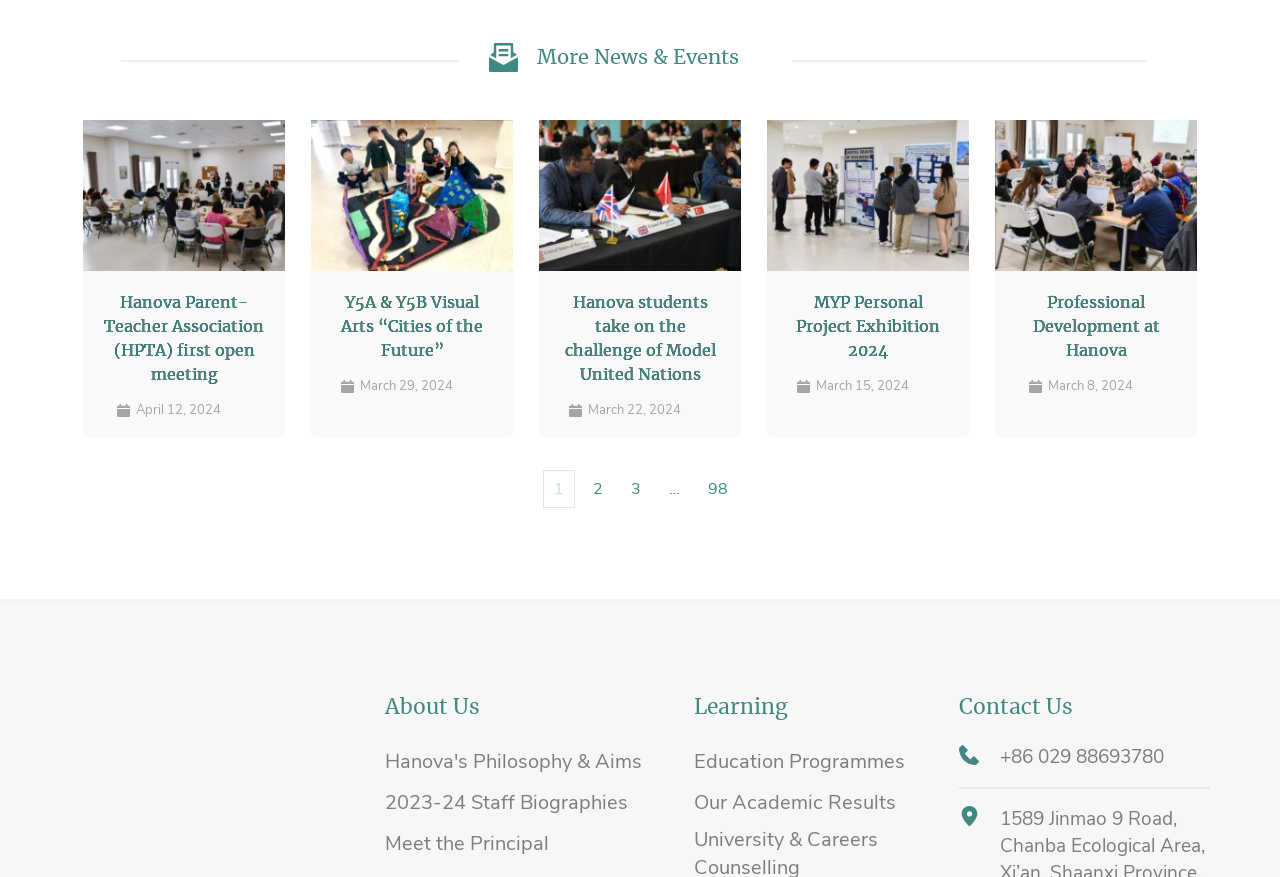Use a single word or phrase to respond to the question:
What is the phone number to contact Hanova?

+86 029 88693780